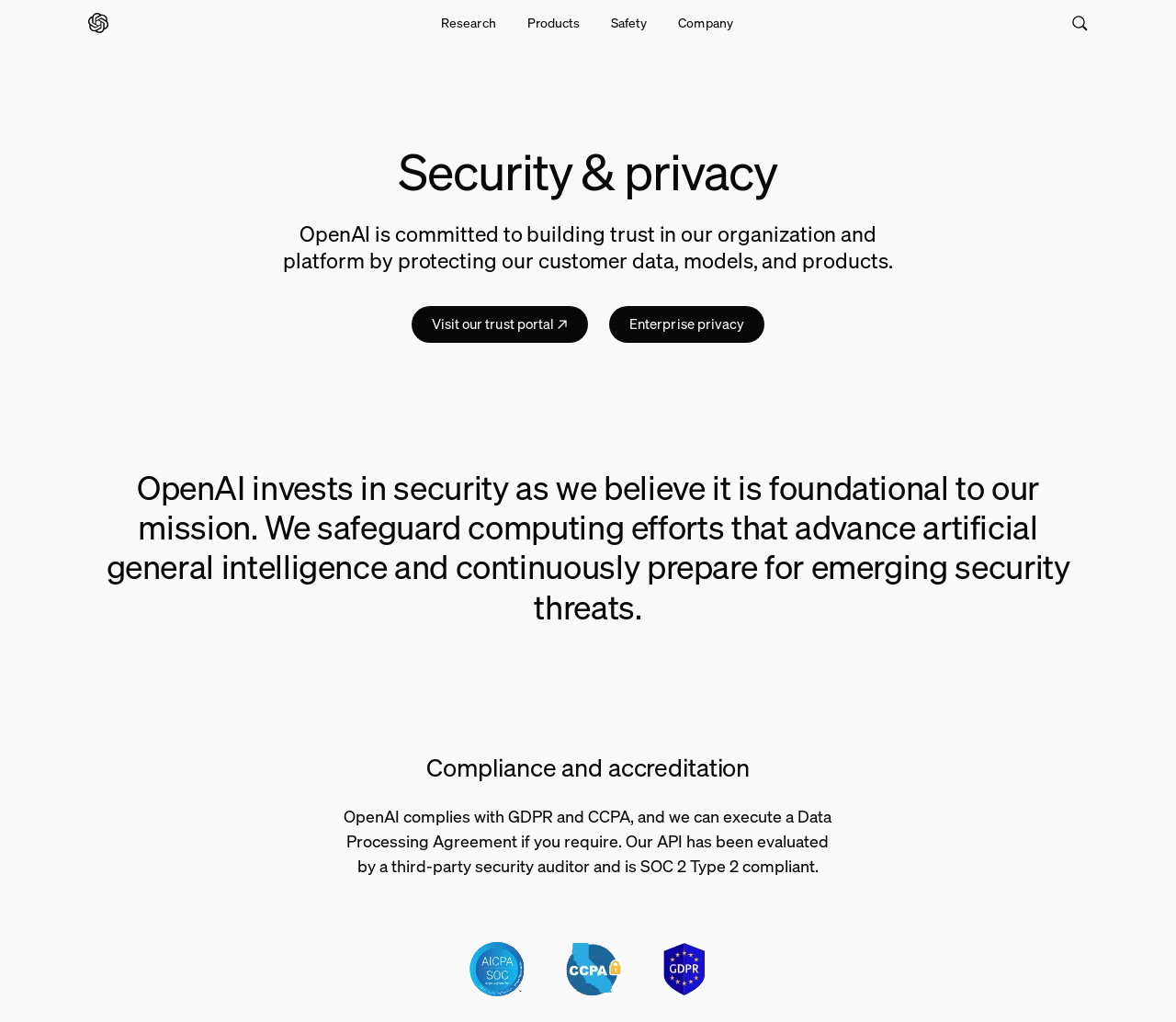Please provide a comprehensive answer to the question below using the information from the image: What is the purpose of the 'Visit our trust portal' link?

The 'Visit our trust portal' link is likely intended to provide more information about OpenAI's trust and security practices, as it is placed in the context of OpenAI's commitment to building trust in its organization and platform.